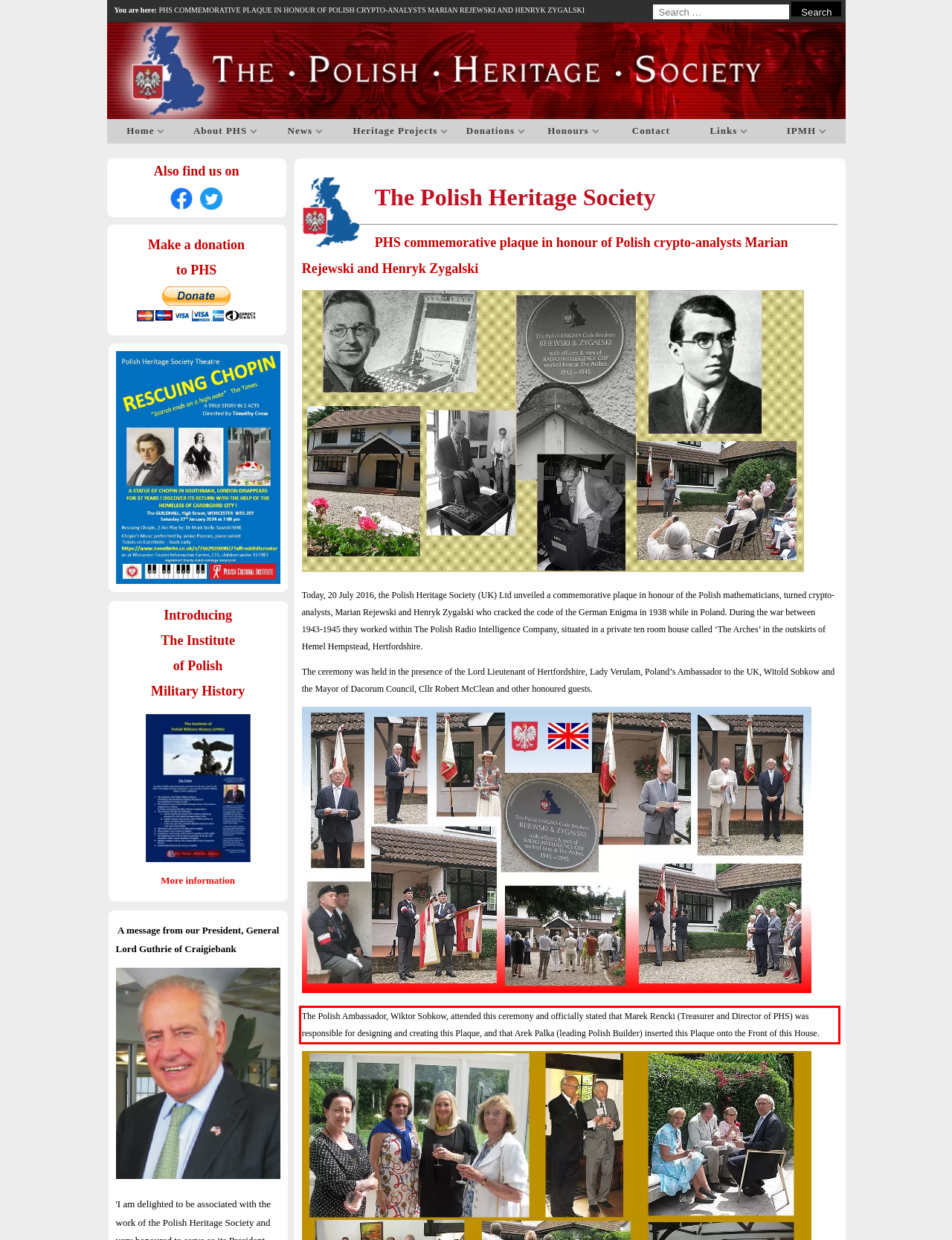Analyze the screenshot of a webpage where a red rectangle is bounding a UI element. Extract and generate the text content within this red bounding box.

The Polish Ambassador, Wiktor Sobkow, attended this ceremony and officially stated that Marek Rencki (Treasurer and Director of PHS) was responsible for designing and creating this Plaque, and that Arek Palka (leading Polish Builder) inserted this Plaque onto the Front of this House.